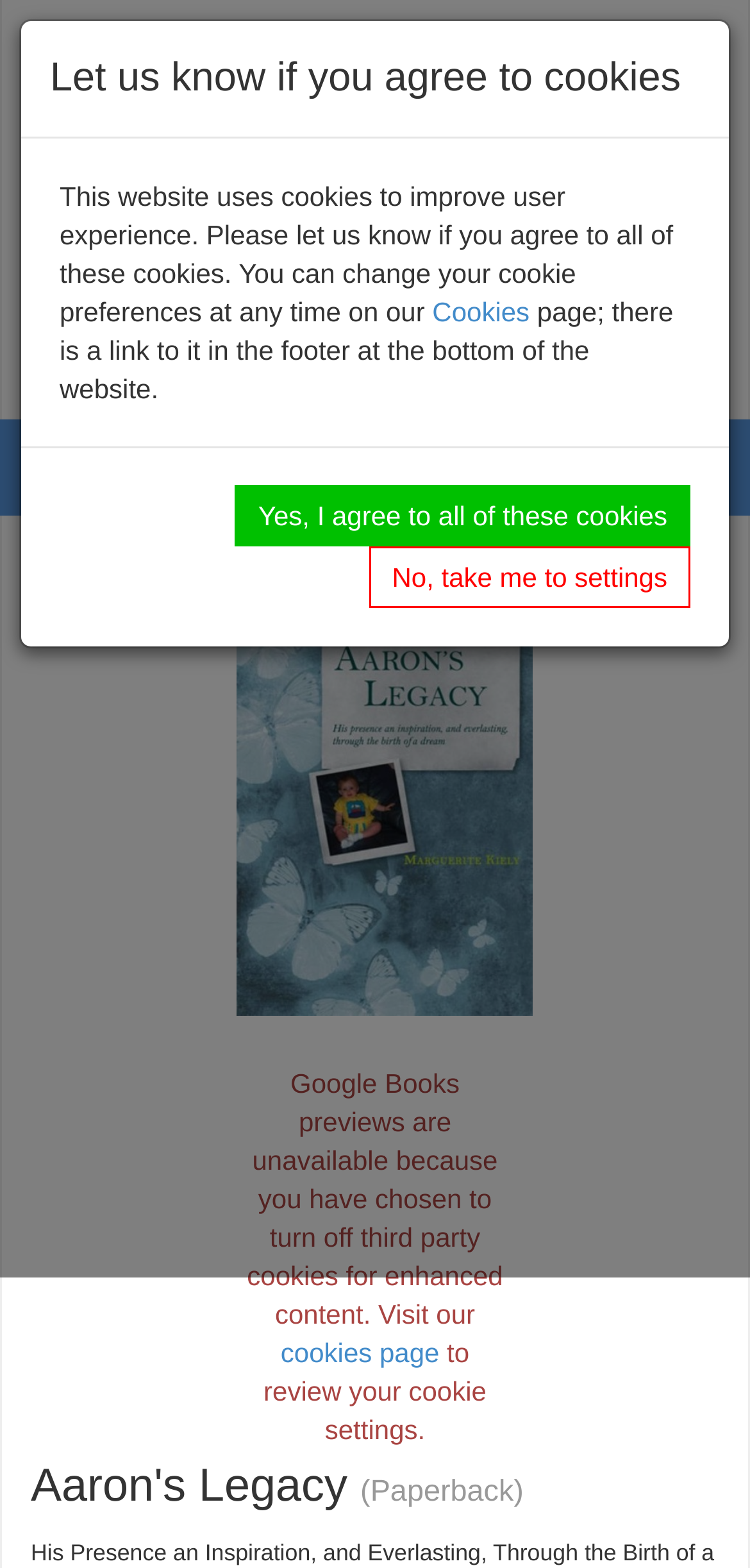Locate the bounding box of the user interface element based on this description: "Mailing List".

[0.134, 0.103, 0.367, 0.123]